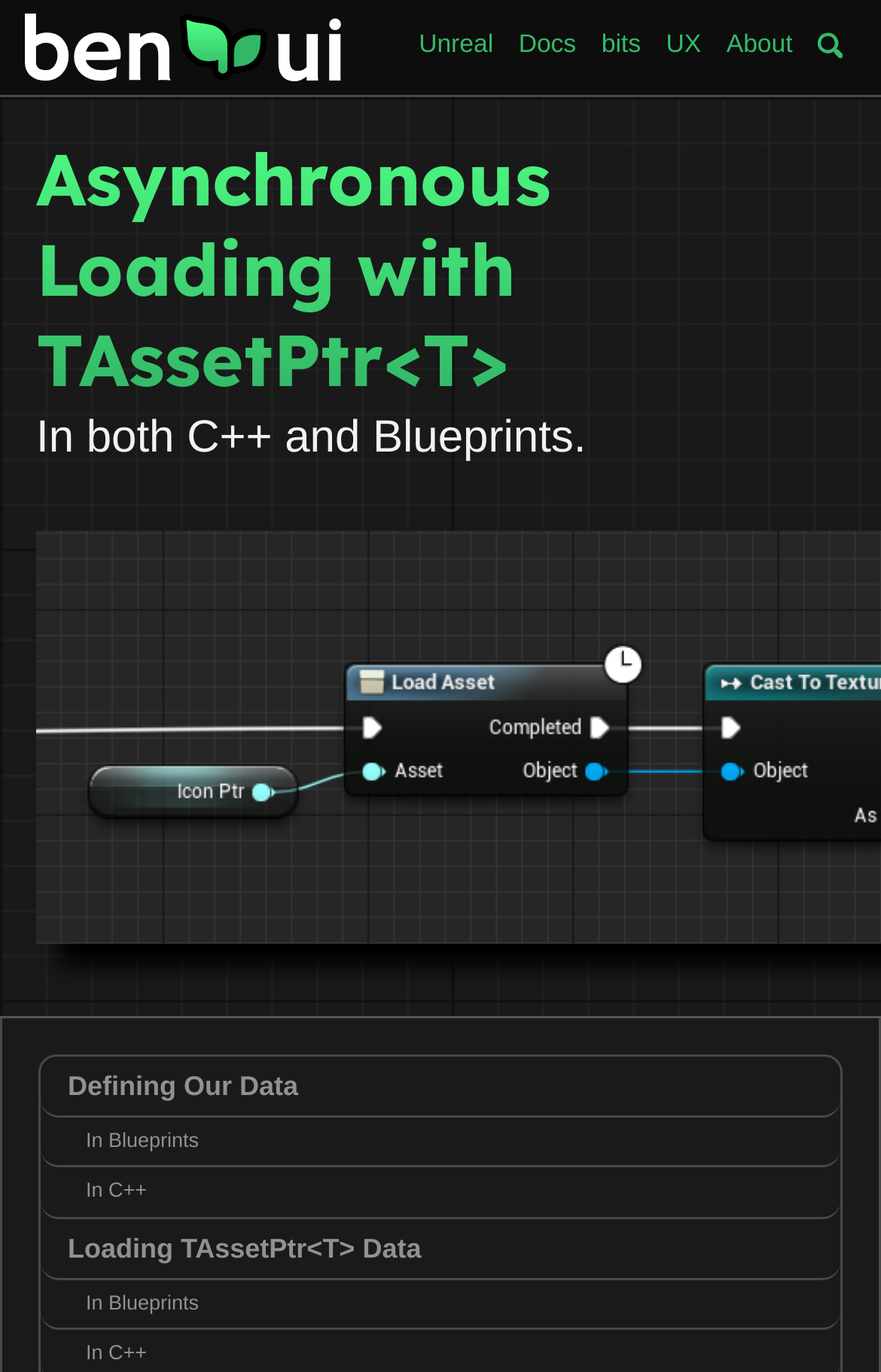Find the bounding box coordinates of the clickable area required to complete the following action: "read about Defining Our Data".

[0.046, 0.769, 0.954, 0.814]